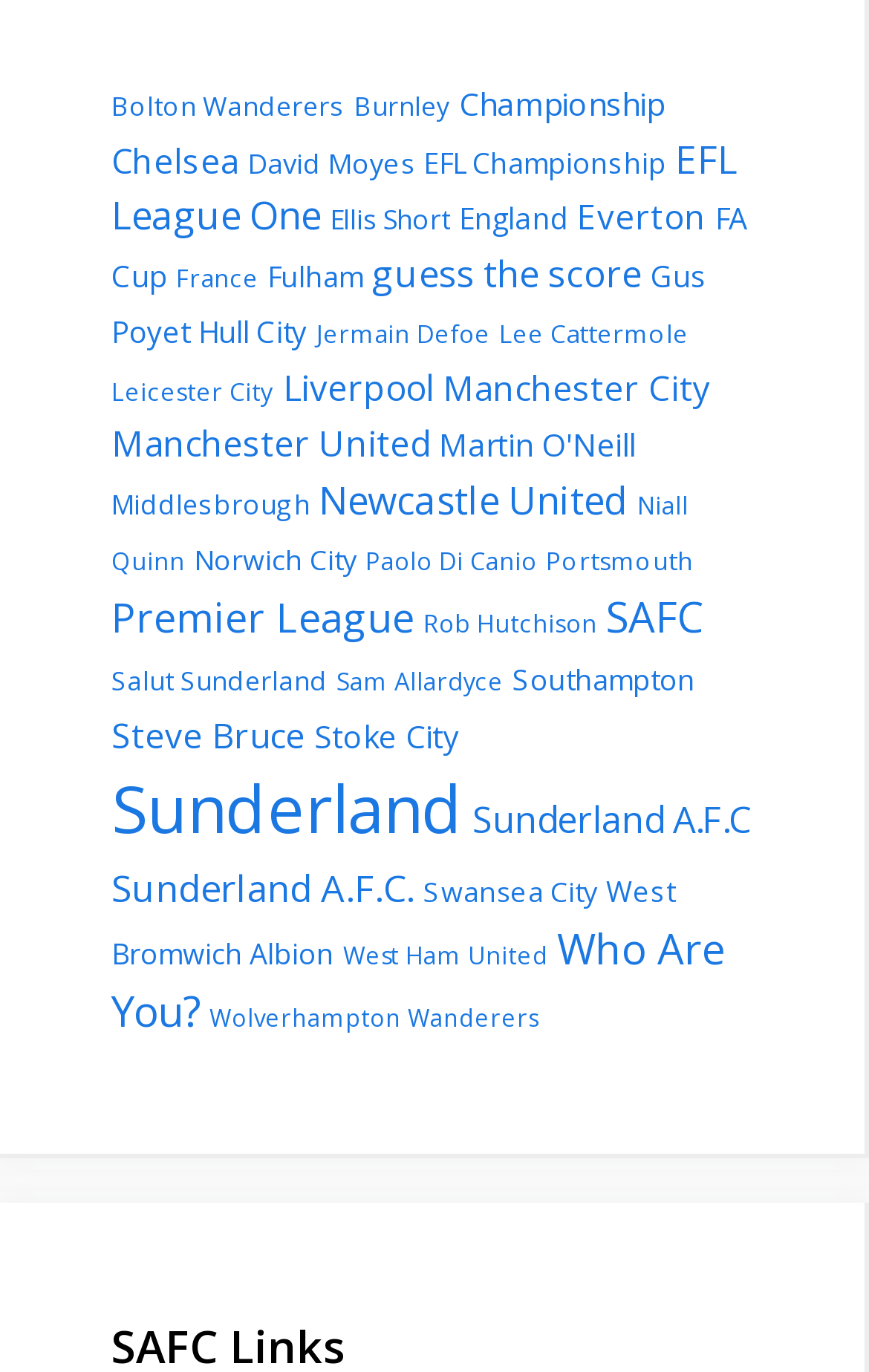What is the most popular item on this webpage?
Refer to the image and provide a concise answer in one word or phrase.

Sunderland